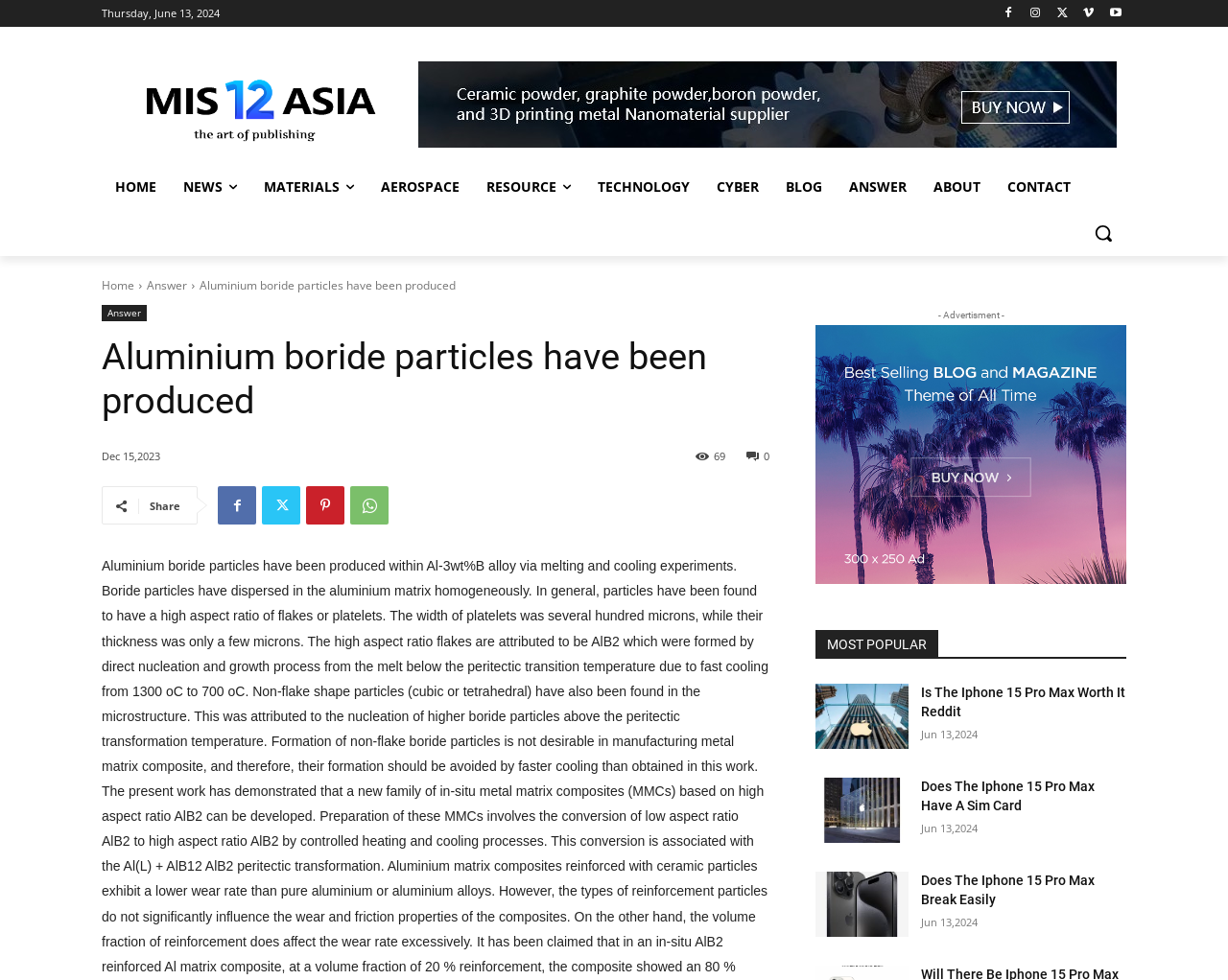Determine the bounding box of the UI element mentioned here: "About". The coordinates must be in the format [left, top, right, bottom] with values ranging from 0 to 1.

[0.749, 0.167, 0.809, 0.214]